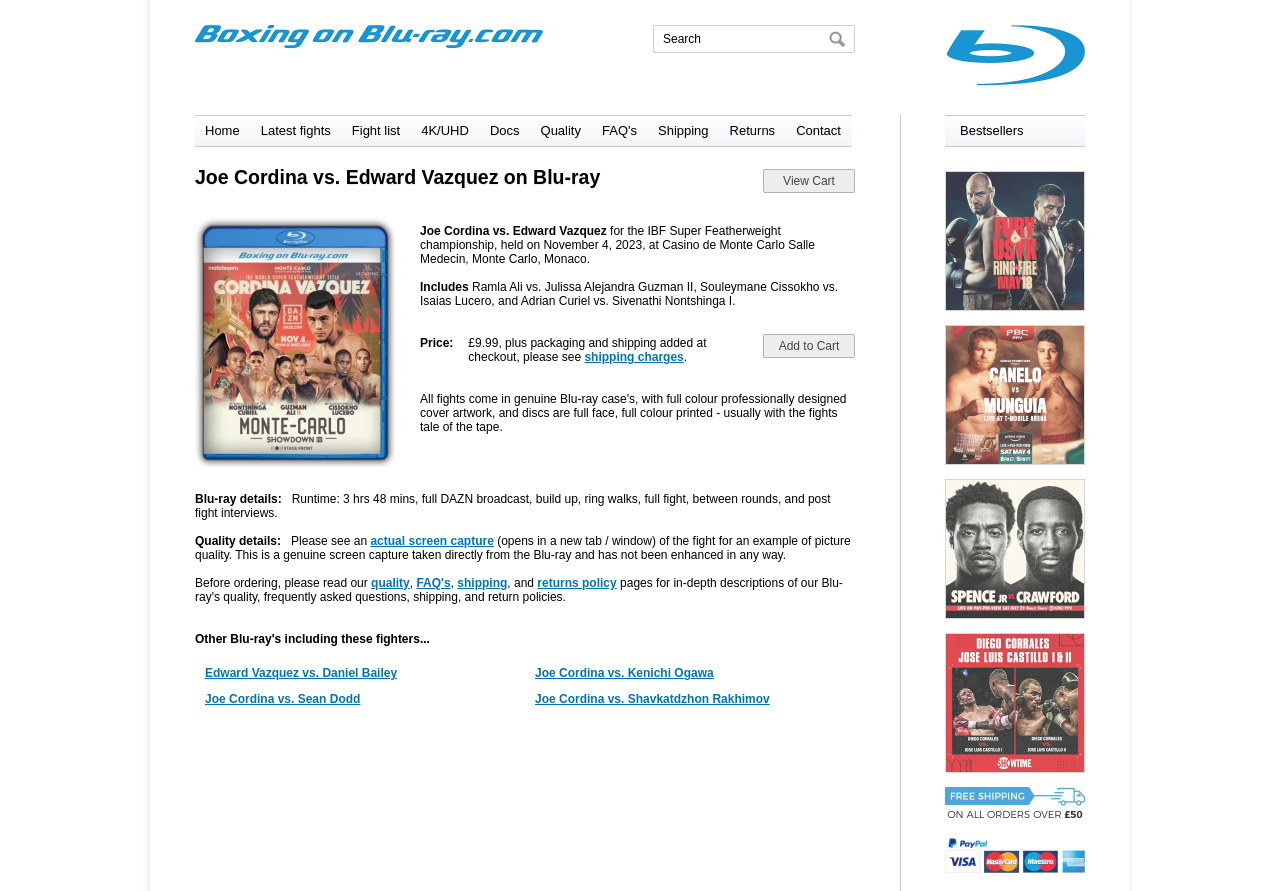Please indicate the bounding box coordinates of the element's region to be clicked to achieve the instruction: "Check shipping charges". Provide the coordinates as four float numbers between 0 and 1, i.e., [left, top, right, bottom].

[0.457, 0.393, 0.534, 0.409]